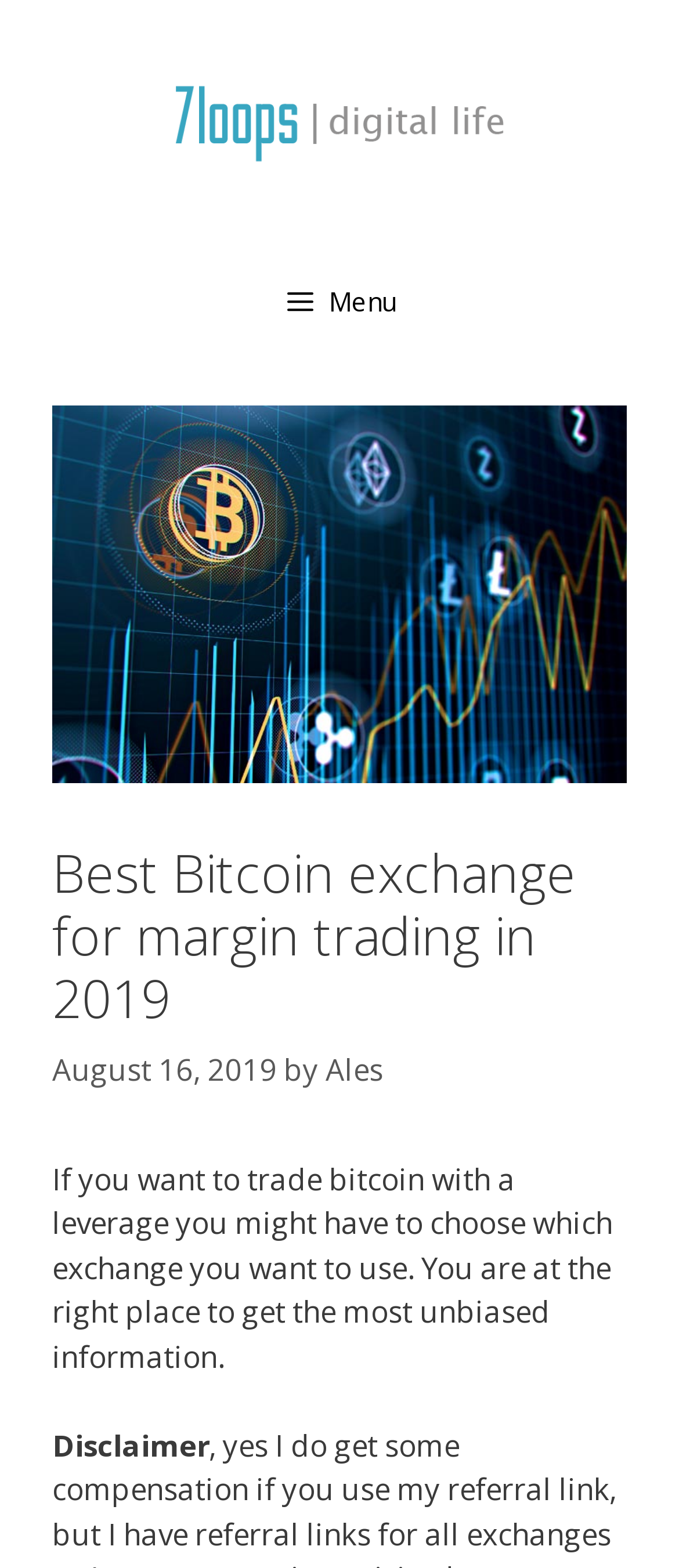Given the following UI element description: "August 16, 2019August 16, 2019", find the bounding box coordinates in the webpage screenshot.

[0.077, 0.669, 0.408, 0.695]